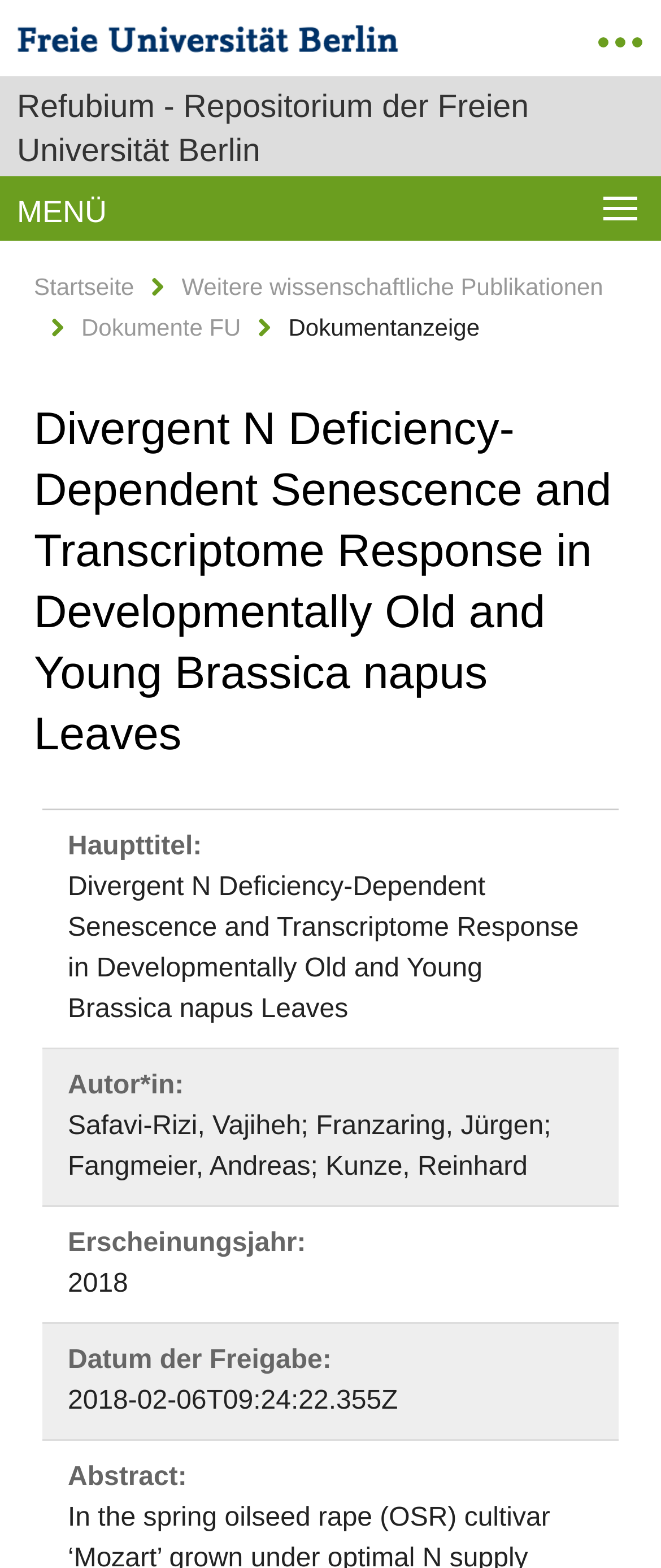With reference to the screenshot, provide a detailed response to the question below:
What is the title of the document?

I found the answer by looking at the heading element with the longest text, which is located at the top center of the webpage. This heading element has the title of the document.